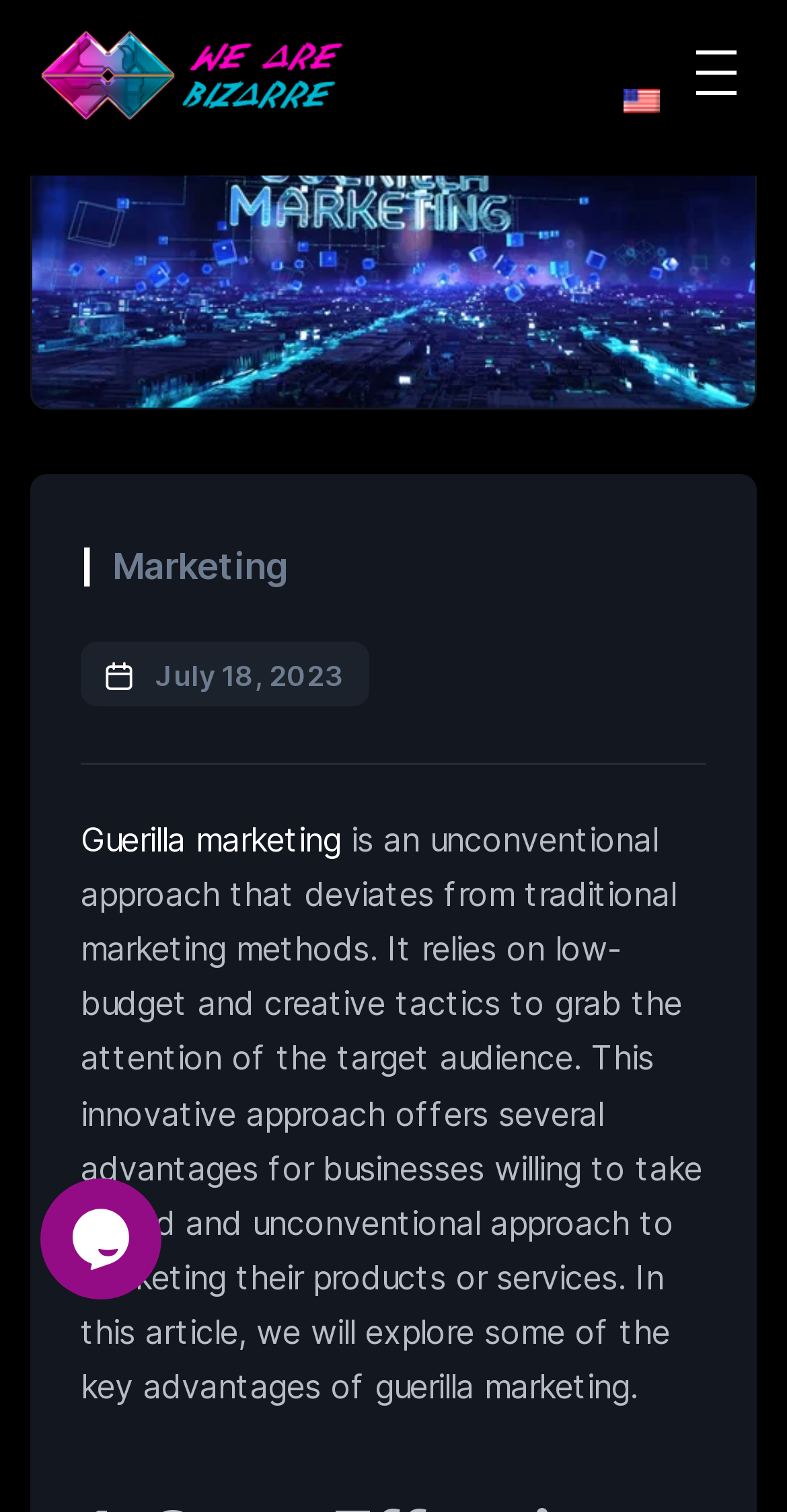What is the main idea of guerilla marketing?
From the image, respond using a single word or phrase.

Unconventional approach